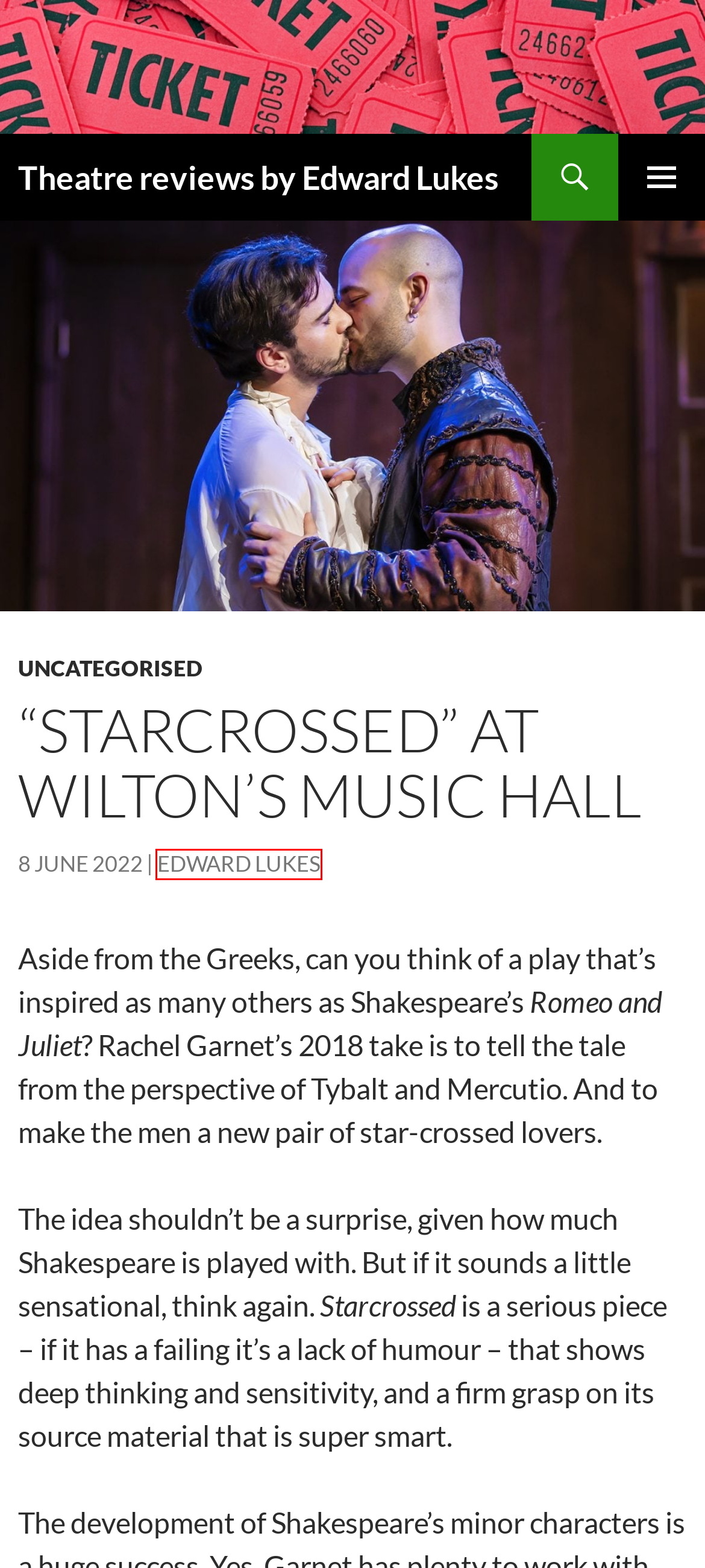Given a webpage screenshot featuring a red rectangle around a UI element, please determine the best description for the new webpage that appears after the element within the bounding box is clicked. The options are:
A. “Guys and Dolls” at the Bridge Theatre - Theatre reviews by Edward Lukes
B. Edward Lukes, Author at Theatre reviews by Edward Lukes
C. Uncategorised Archives - Theatre reviews by Edward Lukes
D. "Matilda" at the Cambridge Theatre - Theatre reviews by Edward Lukes
E. "Incognito" at the Bush Theatre - Theatre reviews by Edward Lukes
F. Theatre reviews by Edward Lukes -
G. “The Picture of Dorian Gray” at the Theatre Royal Haymarket - Theatre reviews by Edward Lukes
H. "Iolanthe" at the Union Theatre - Theatre reviews by Edward Lukes

B